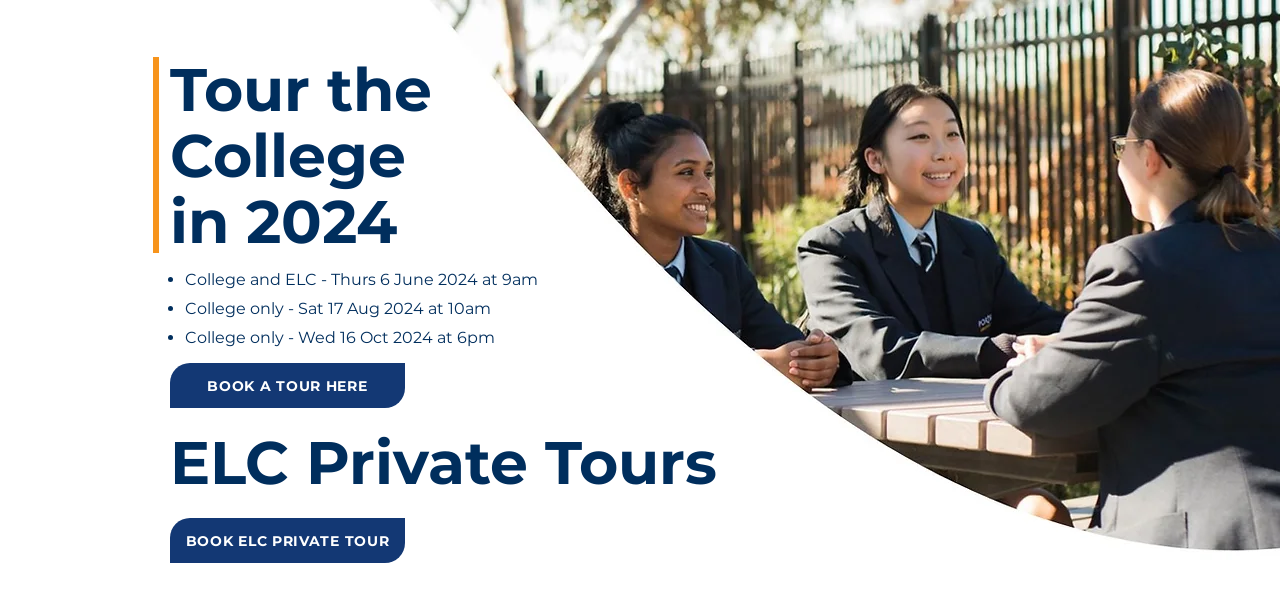Use one word or a short phrase to answer the question provided: 
What is the atmosphere of the image?

Cheerful and academic